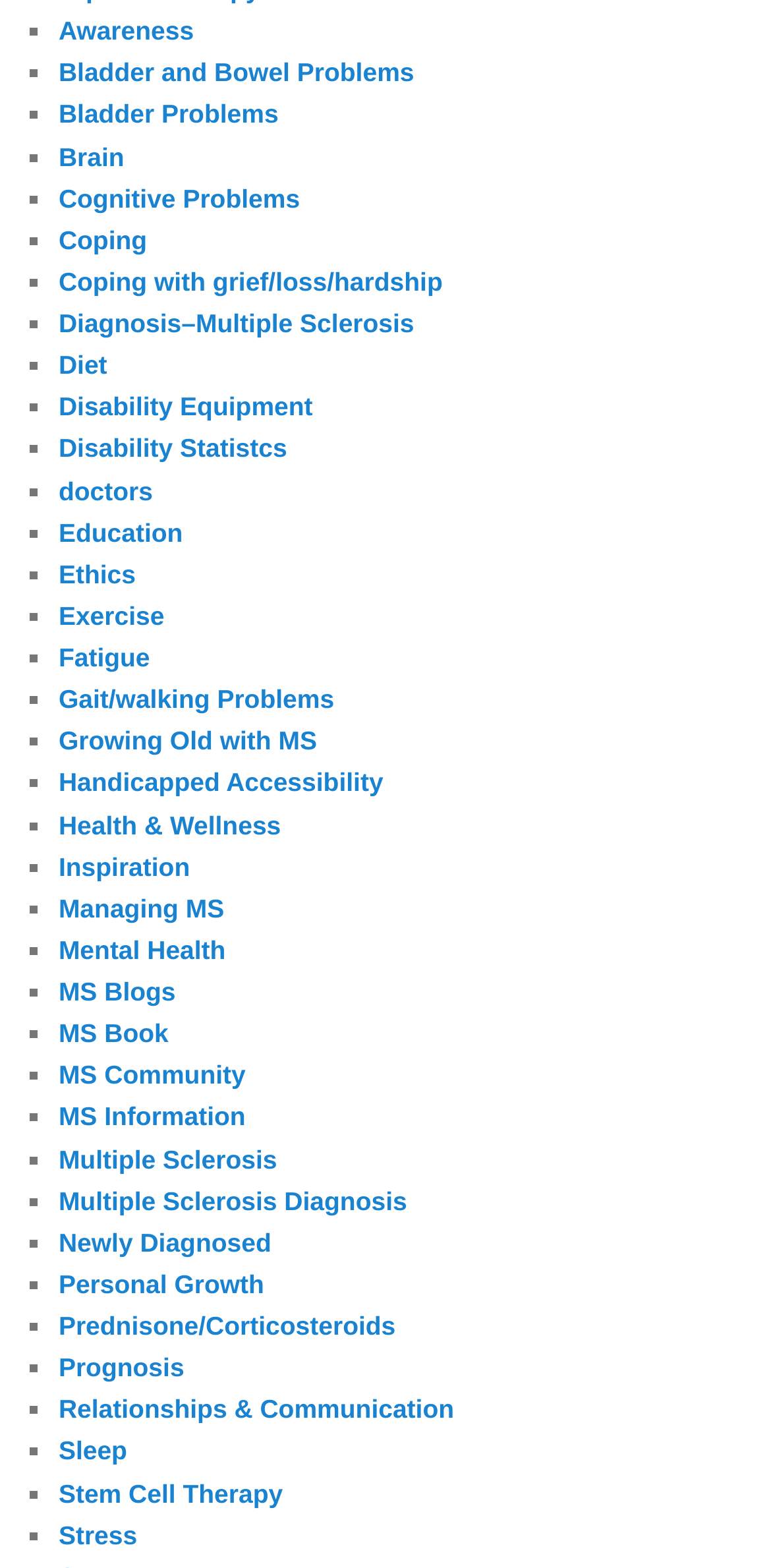What is the first link on the webpage? Observe the screenshot and provide a one-word or short phrase answer.

Awareness